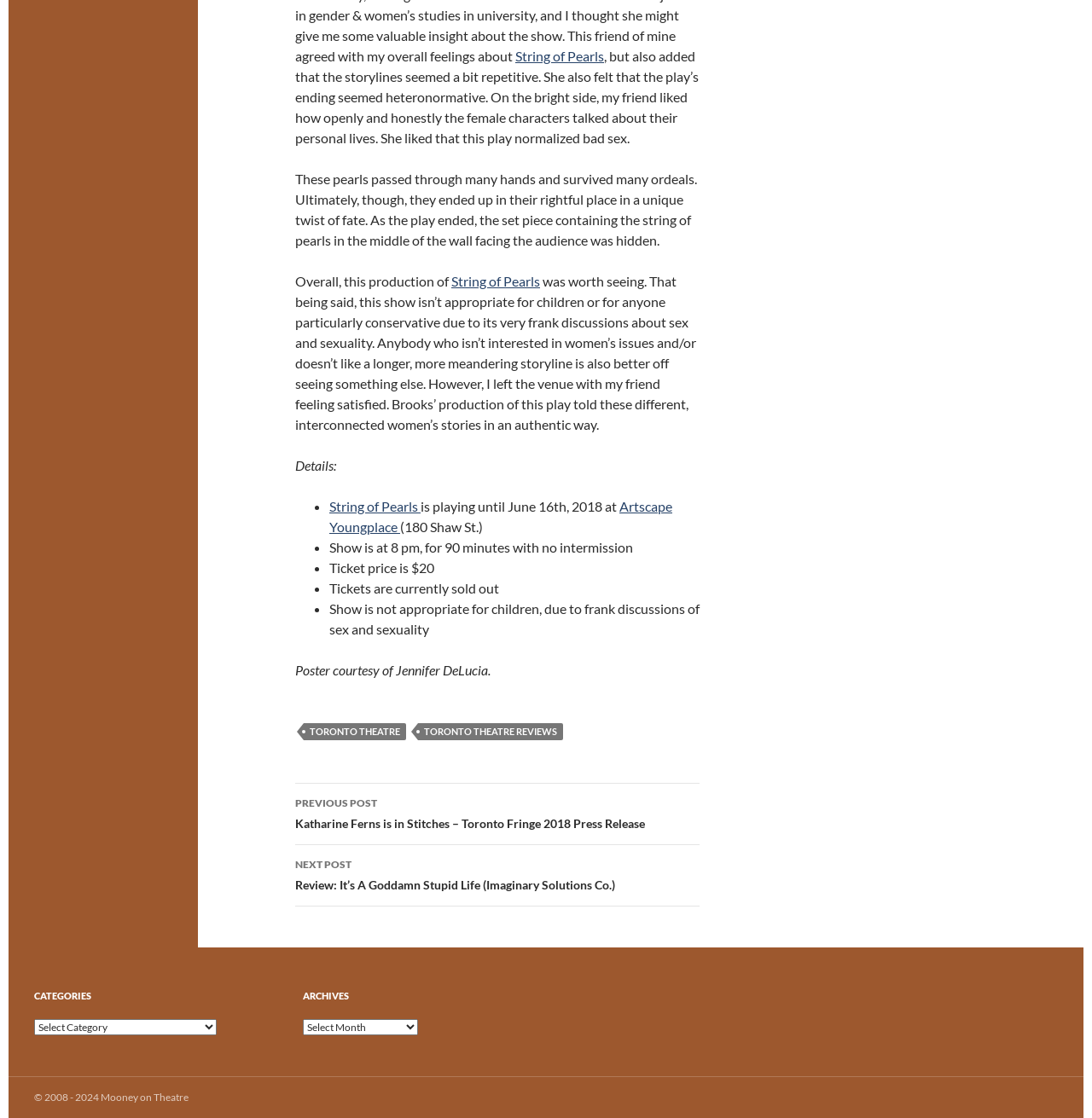Where is the play being performed?
Please give a detailed answer to the question using the information shown in the image.

The location of the play's performance can be determined by looking at the text content of the link with ID 591, which contains the text 'Artscape Youngplace'. Additionally, the text with ID 592 provides the address of the location as '180 Shaw St.'.